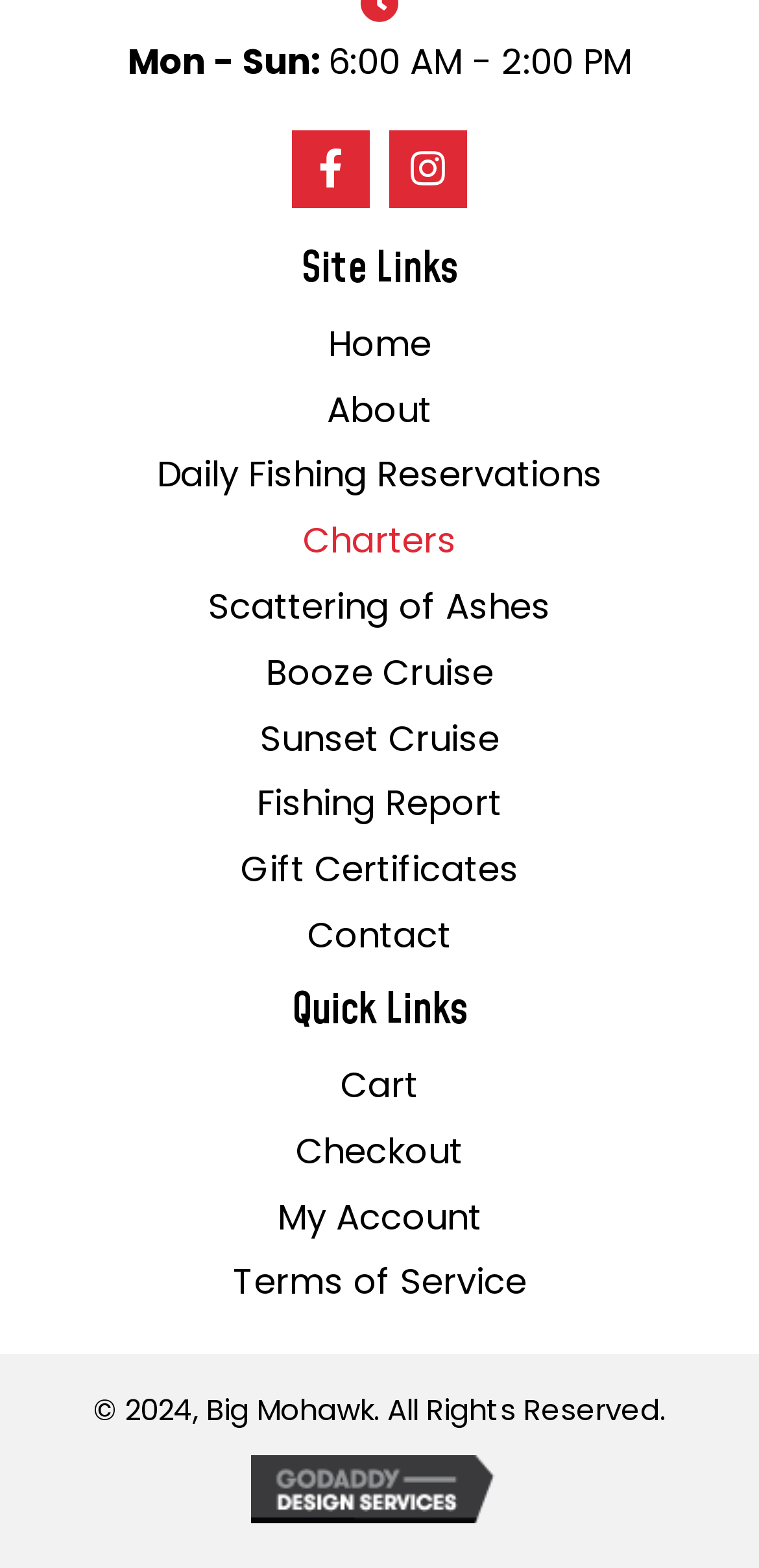Please mark the clickable region by giving the bounding box coordinates needed to complete this instruction: "View daily fishing reservations".

[0.206, 0.283, 0.794, 0.324]